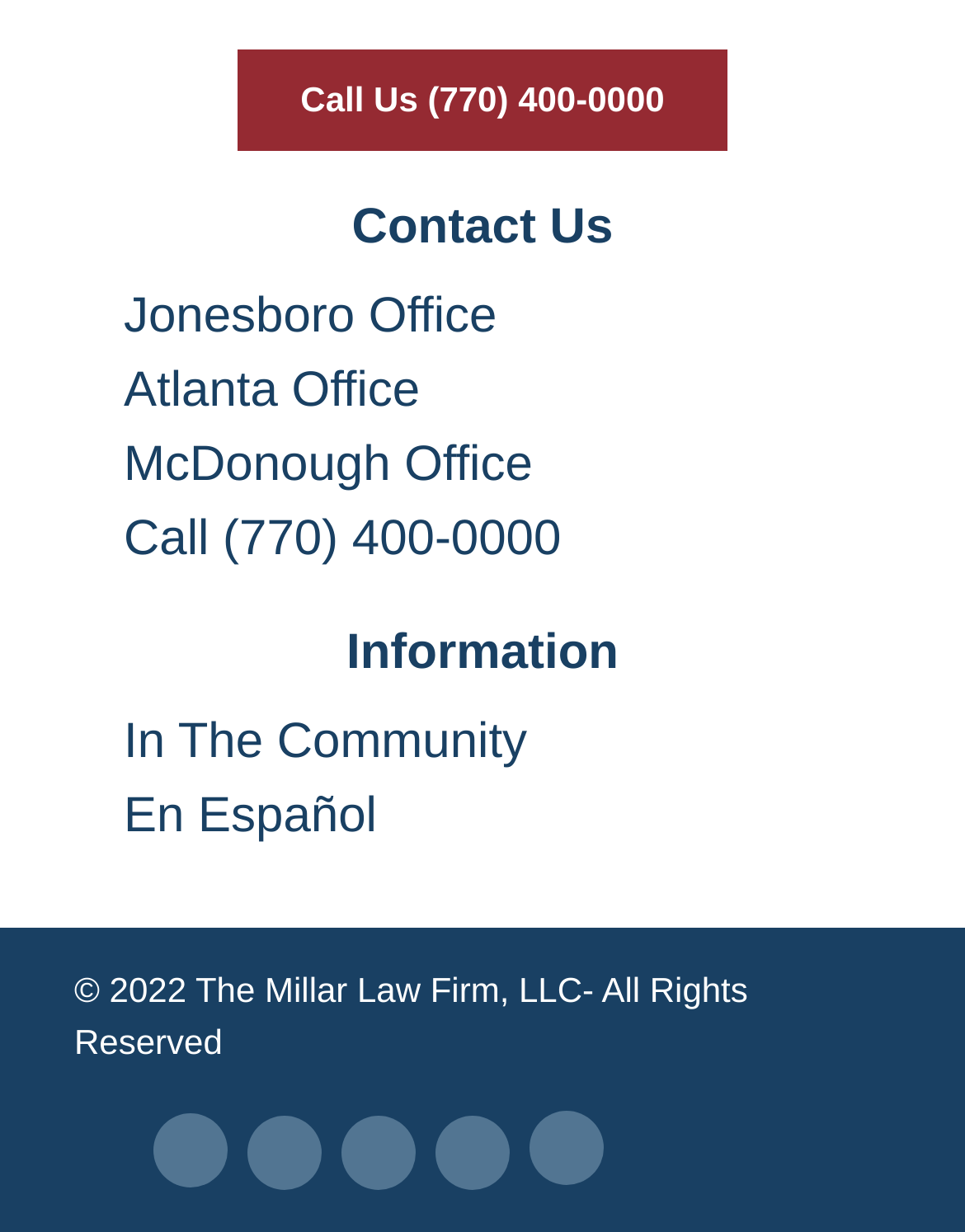Bounding box coordinates must be specified in the format (top-left x, top-left y, bottom-right x, bottom-right y). All values should be floating point numbers between 0 and 1. What are the bounding box coordinates of the UI element described as: Call (770) 400-0000

[0.128, 0.391, 0.581, 0.484]